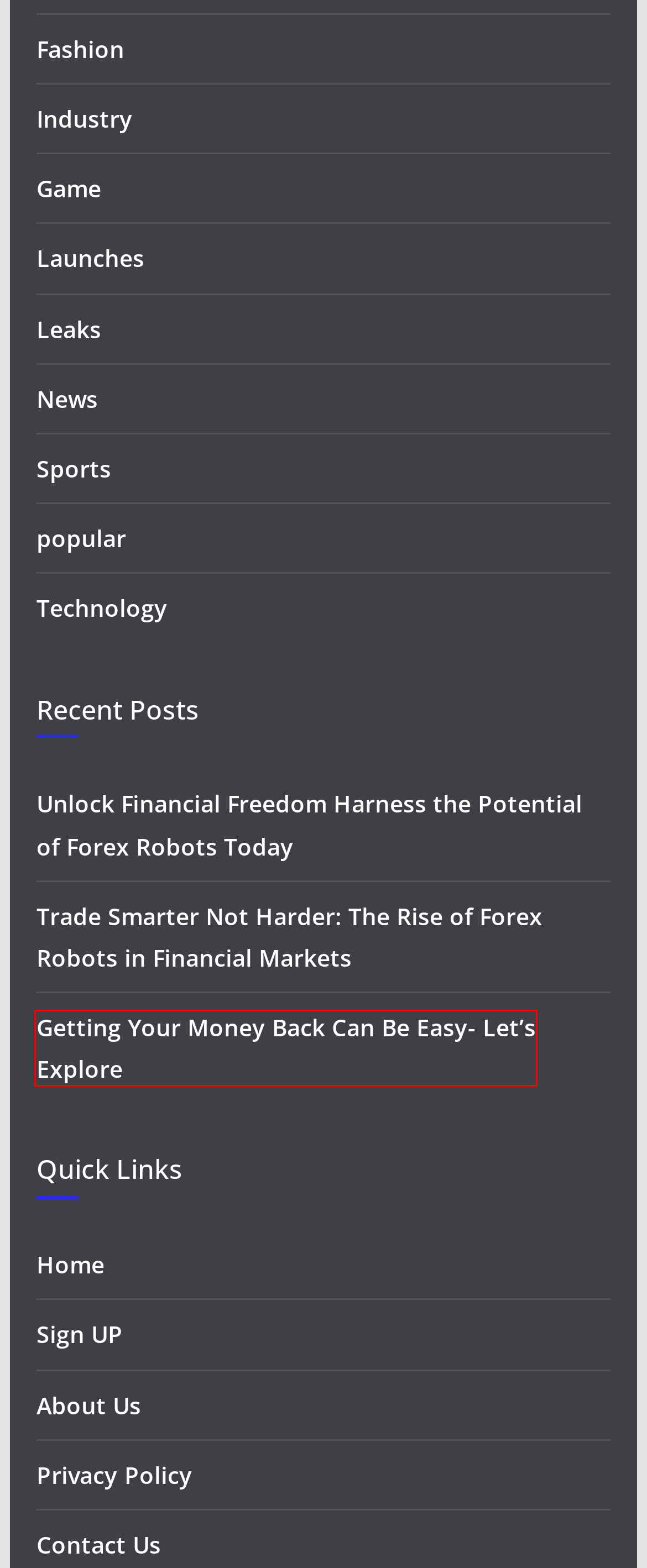Consider the screenshot of a webpage with a red bounding box and select the webpage description that best describes the new page that appears after clicking the element inside the red box. Here are the candidates:
A. Privacy Policy - OnTechEdge
B. Getting Your Money Back Can Be Easy- Let’s Explore - OnTechEdge
C. Digital art Archives - OnTechEdge
D. Log In ‹ OnTechEdge — WordPress
E. Contact Us - OnTechEdge
F. About Us - OnTechEdge
G. Blog Tool, Publishing Platform, and CMS – WordPress.org
H. "Piscine du radisson blu balmoral hotel, spa" - OnTechEdge

B